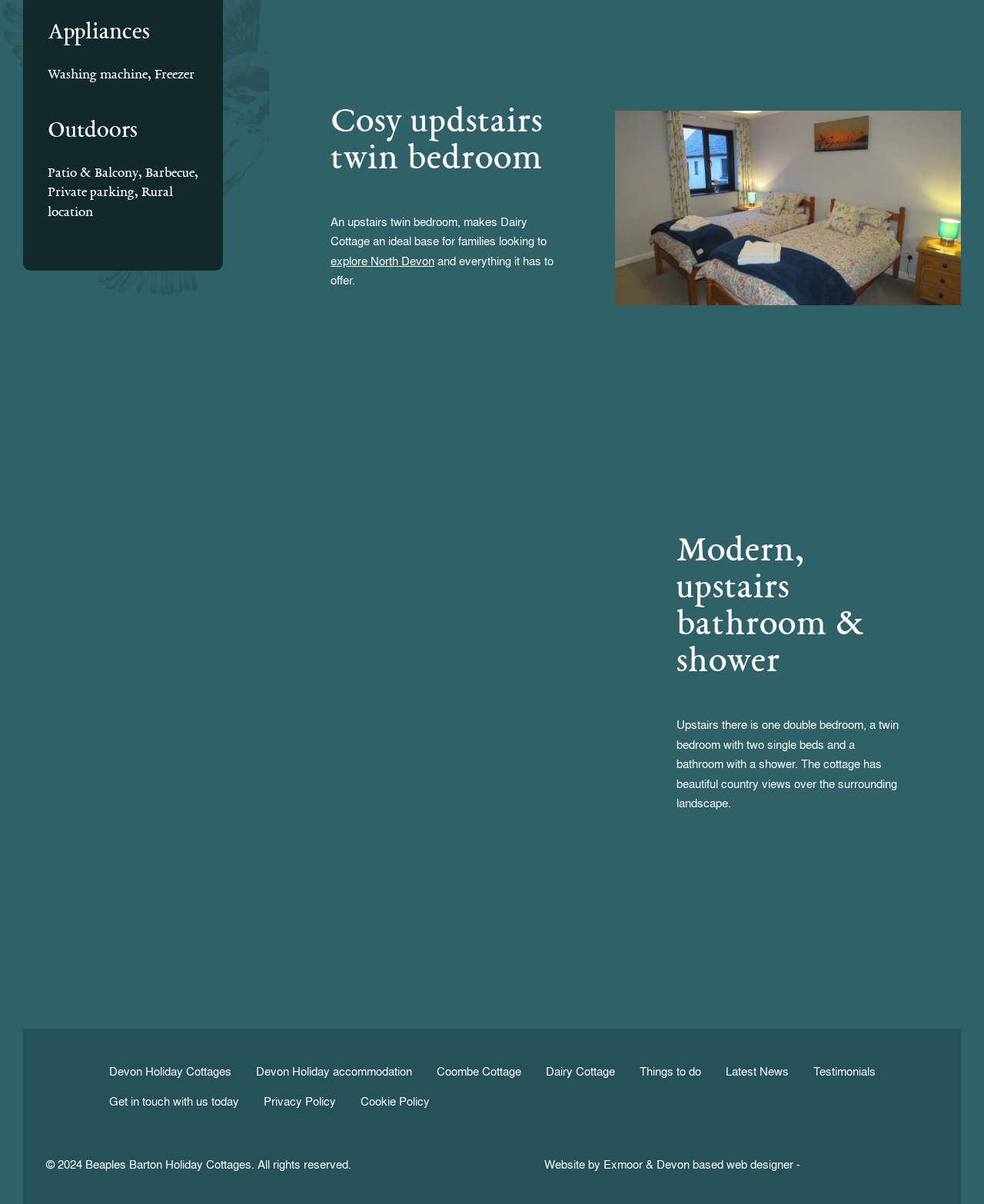What type of room is described in the heading?
Using the image as a reference, give an elaborate response to the question.

I inferred this answer by looking at the heading 'Cosy upstairs twin bedroom' which suggests that the room being described is a twin bedroom.